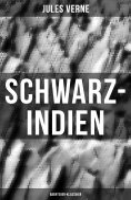Who is the author of the eBook?
Using the image, give a concise answer in the form of a single word or short phrase.

Jules Verne